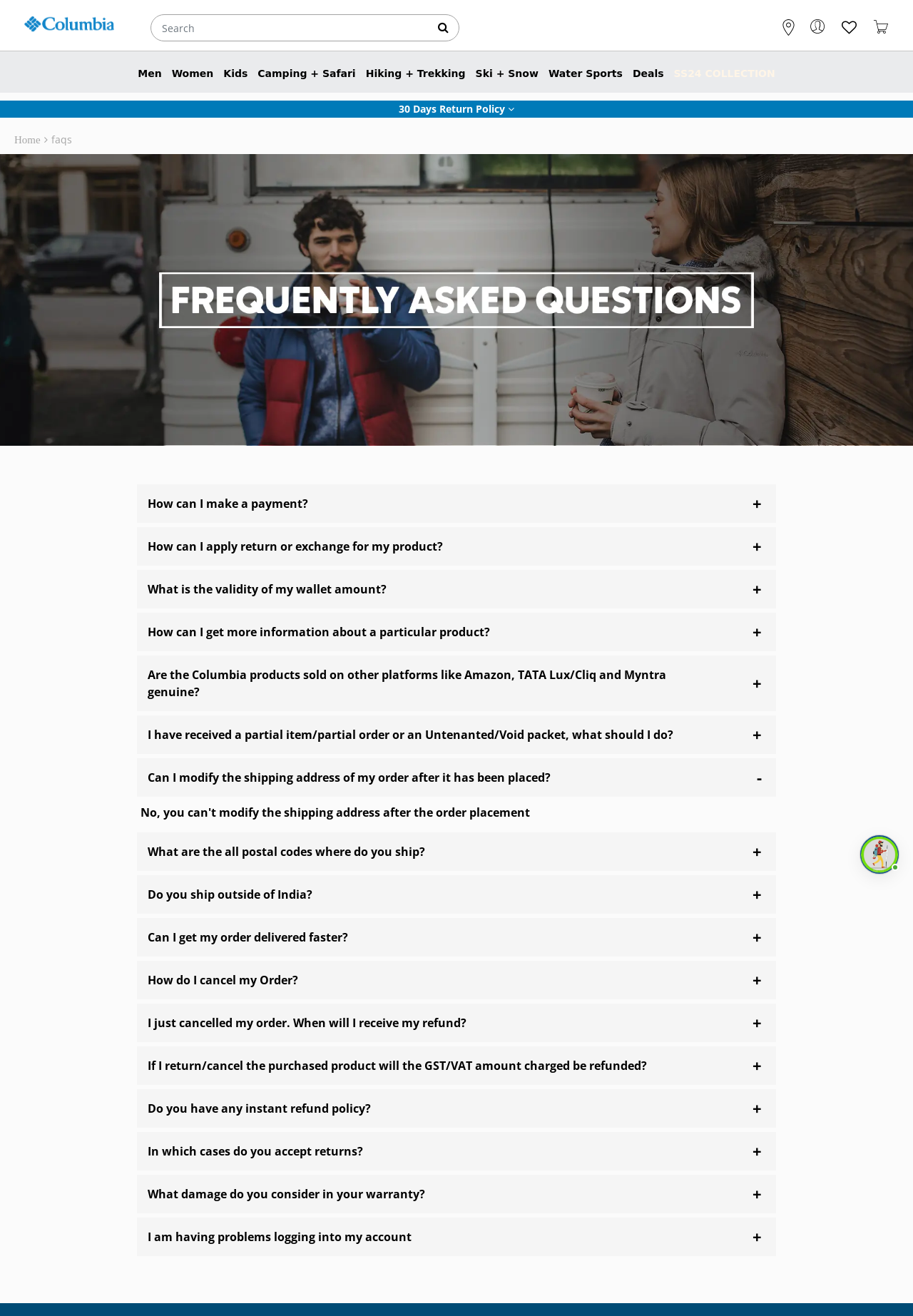Please determine the bounding box coordinates of the element to click in order to execute the following instruction: "Search for products". The coordinates should be four float numbers between 0 and 1, specified as [left, top, right, bottom].

[0.165, 0.011, 0.503, 0.031]